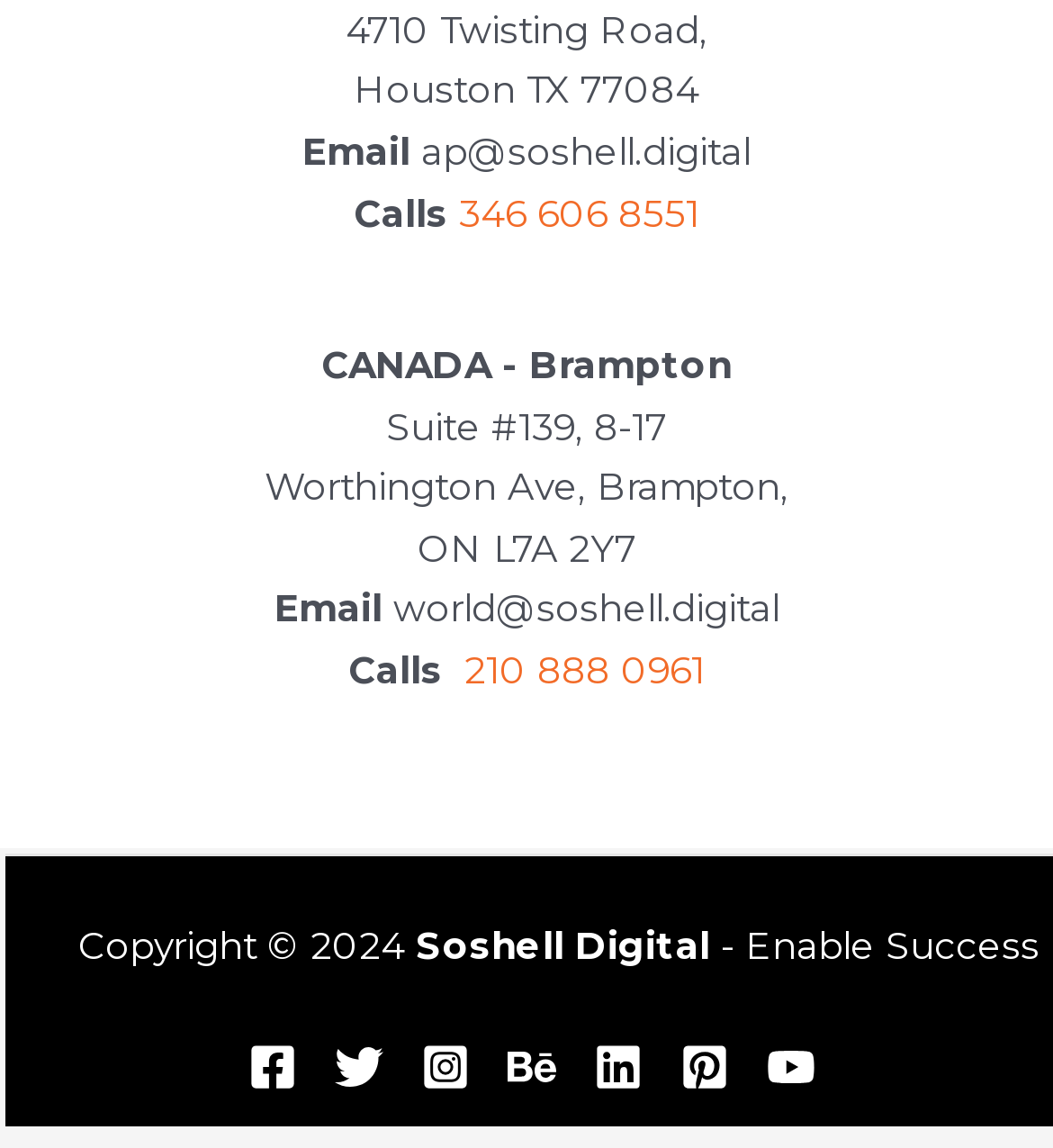Find the bounding box coordinates of the element to click in order to complete this instruction: "Visit the Facebook page". The bounding box coordinates must be four float numbers between 0 and 1, denoted as [left, top, right, bottom].

[0.236, 0.907, 0.282, 0.949]